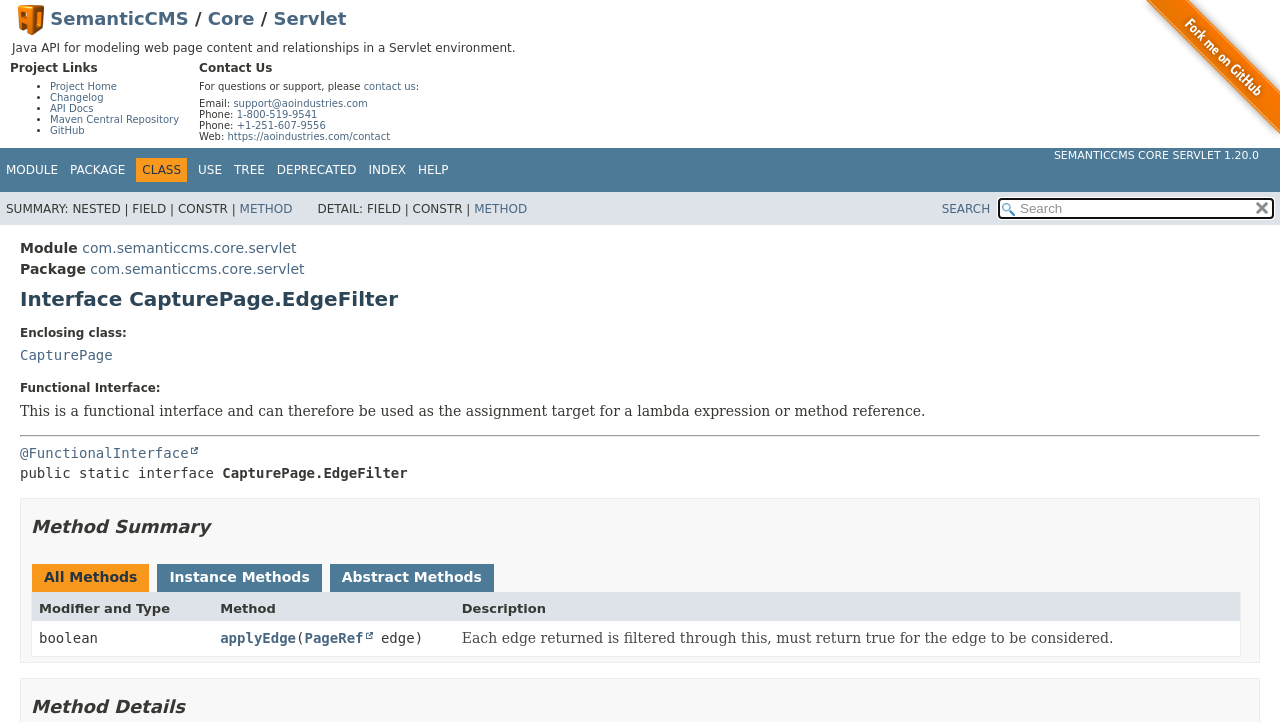Identify the bounding box coordinates for the element you need to click to achieve the following task: "Click on the 'Fork me on GitHub' link". The coordinates must be four float values ranging from 0 to 1, formatted as [left, top, right, bottom].

[0.884, 0.188, 1.0, 0.211]